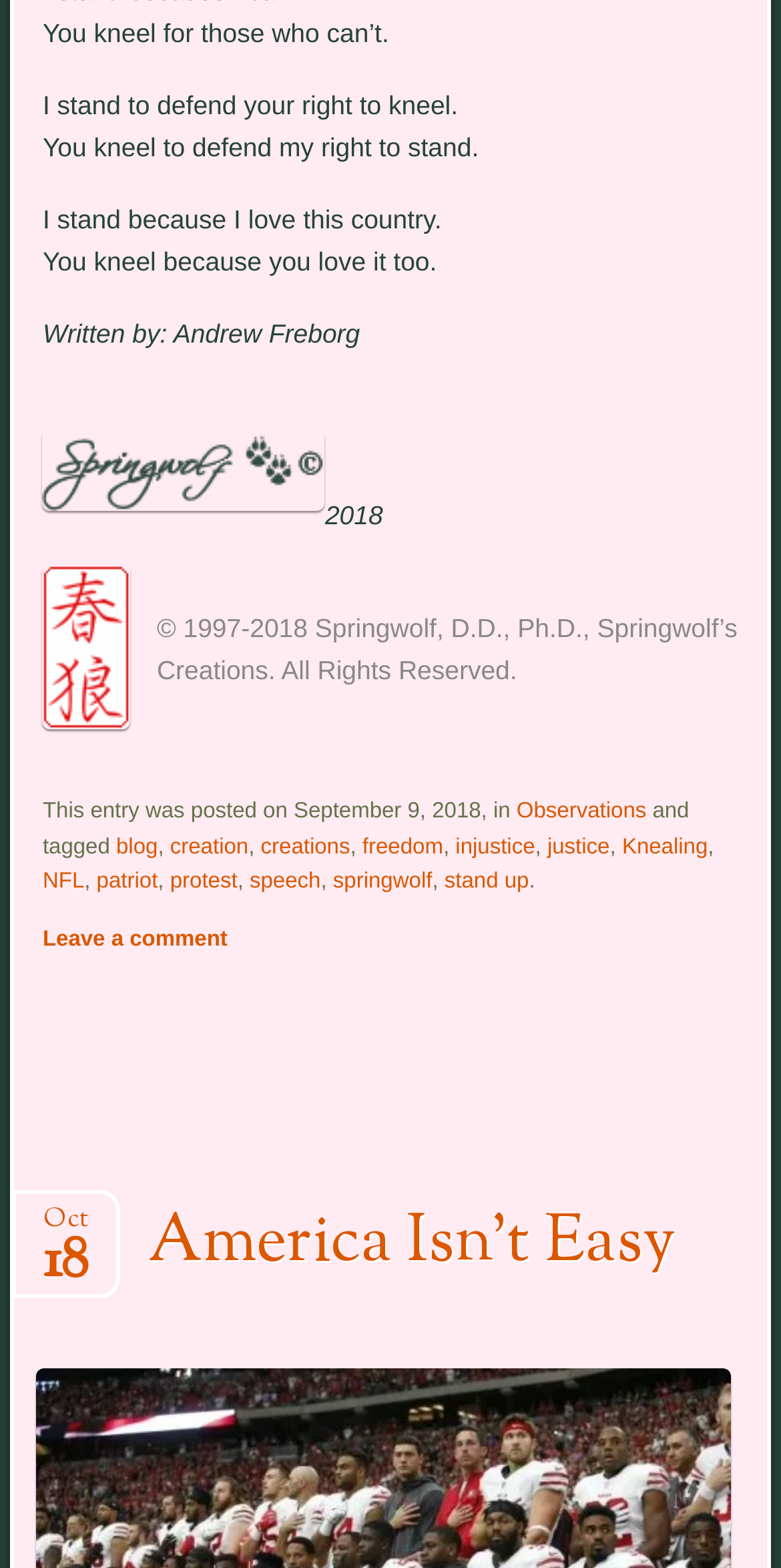Identify the bounding box coordinates of the region that should be clicked to execute the following instruction: "Click the 'Download' button".

None